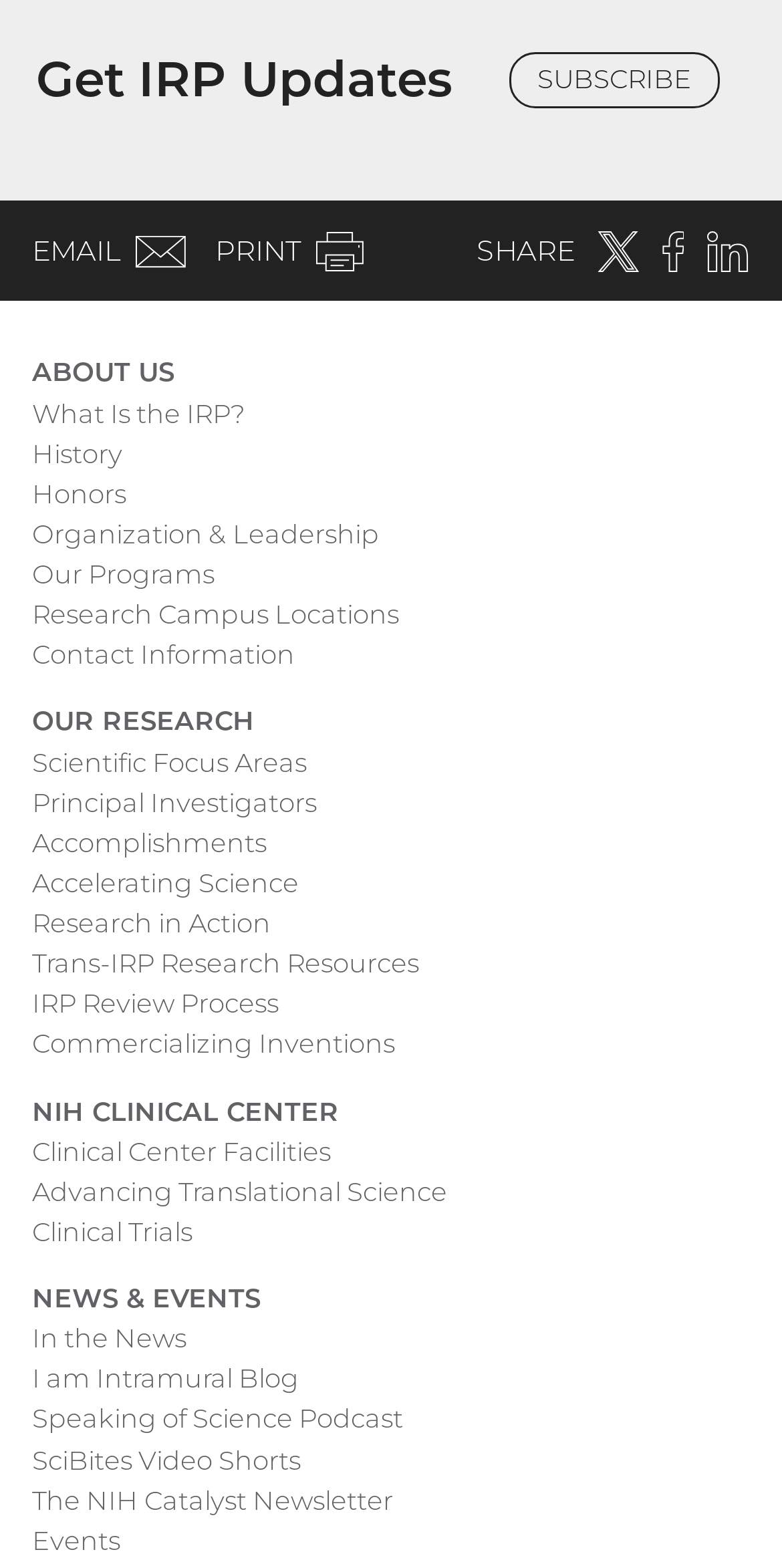Locate the bounding box coordinates of the clickable area to execute the instruction: "Share on Twitter". Provide the coordinates as four float numbers between 0 and 1, represented as [left, top, right, bottom].

[0.763, 0.146, 0.817, 0.174]